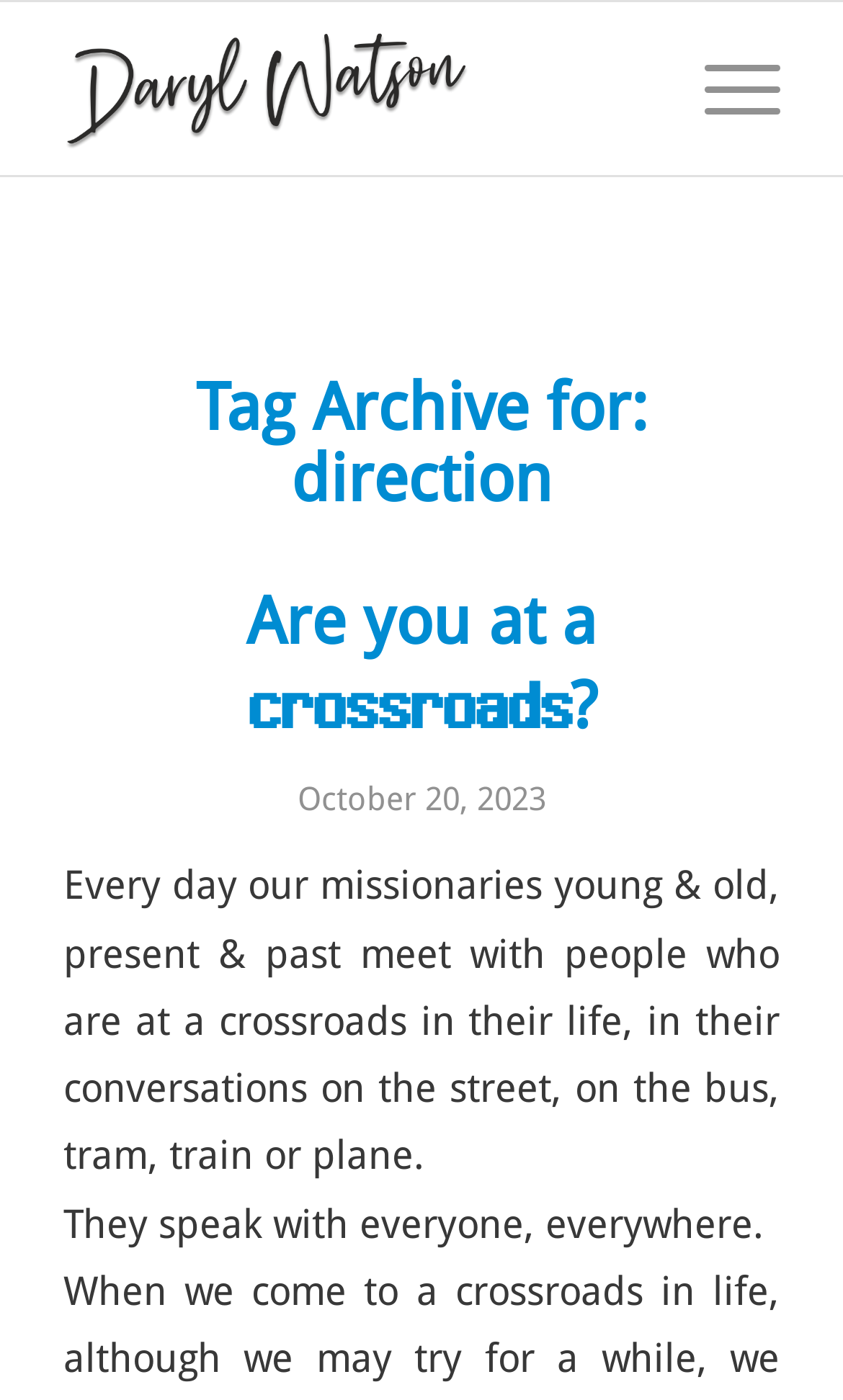Answer briefly with one word or phrase:
What is the name of the author?

Daryl Watson